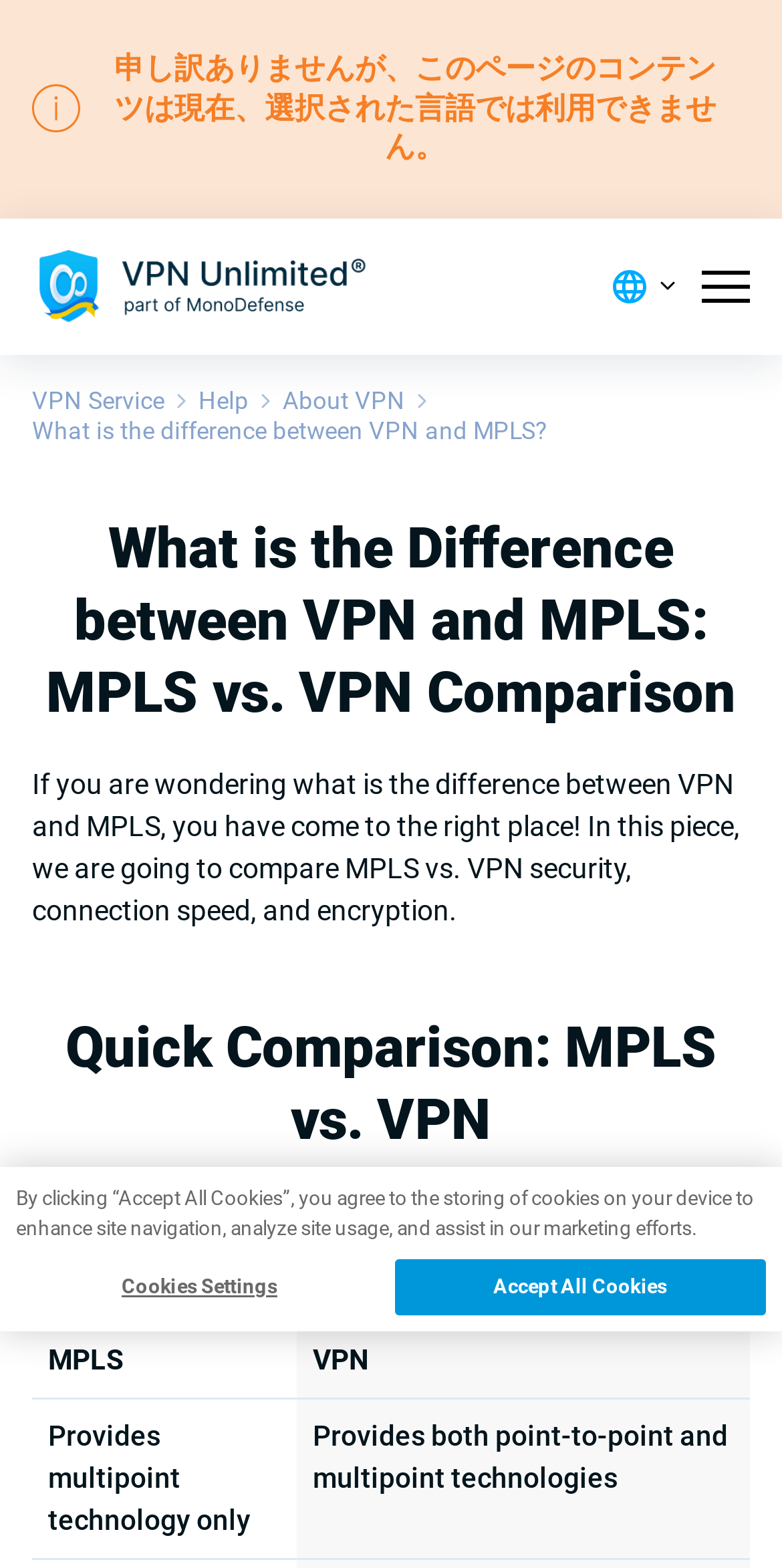Please pinpoint the bounding box coordinates for the region I should click to adhere to this instruction: "Click the logo".

[0.041, 0.154, 0.469, 0.21]